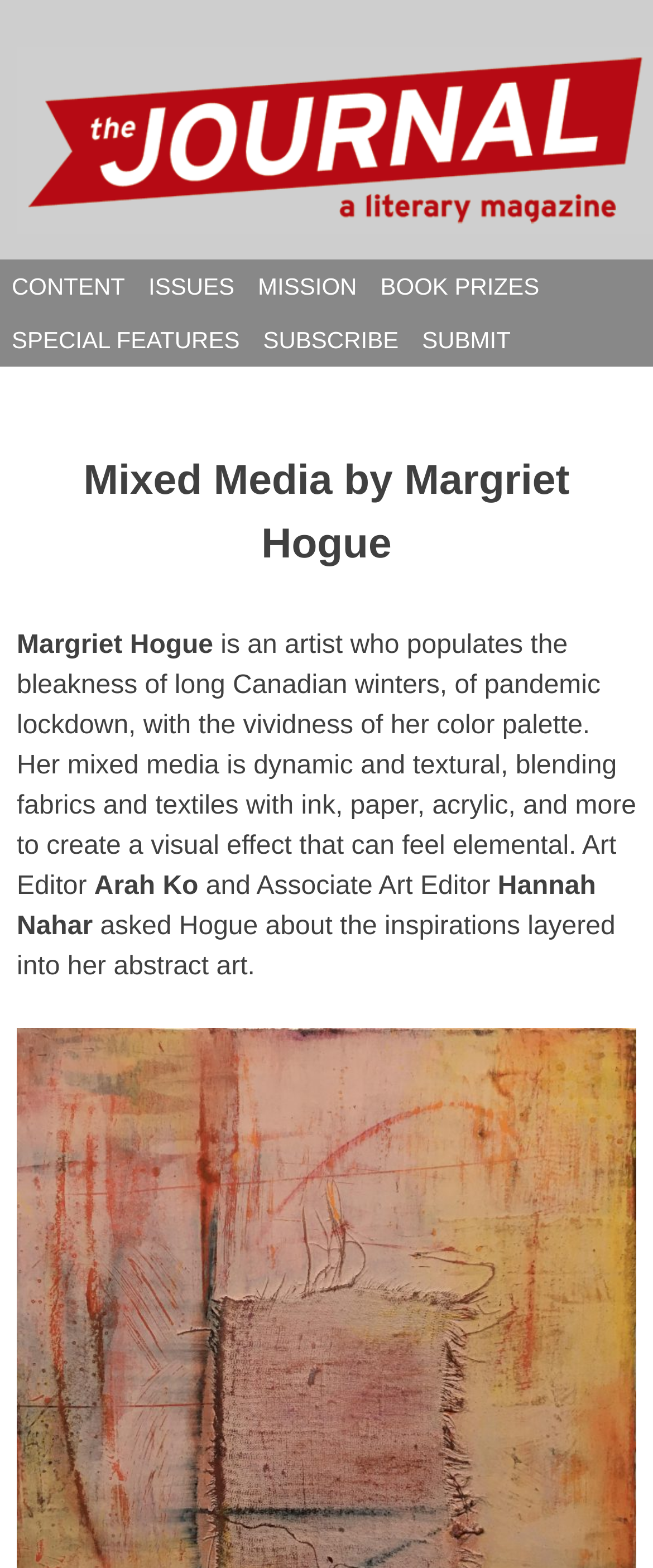Find the coordinates for the bounding box of the element with this description: "Book Prizes".

[0.565, 0.166, 0.844, 0.2]